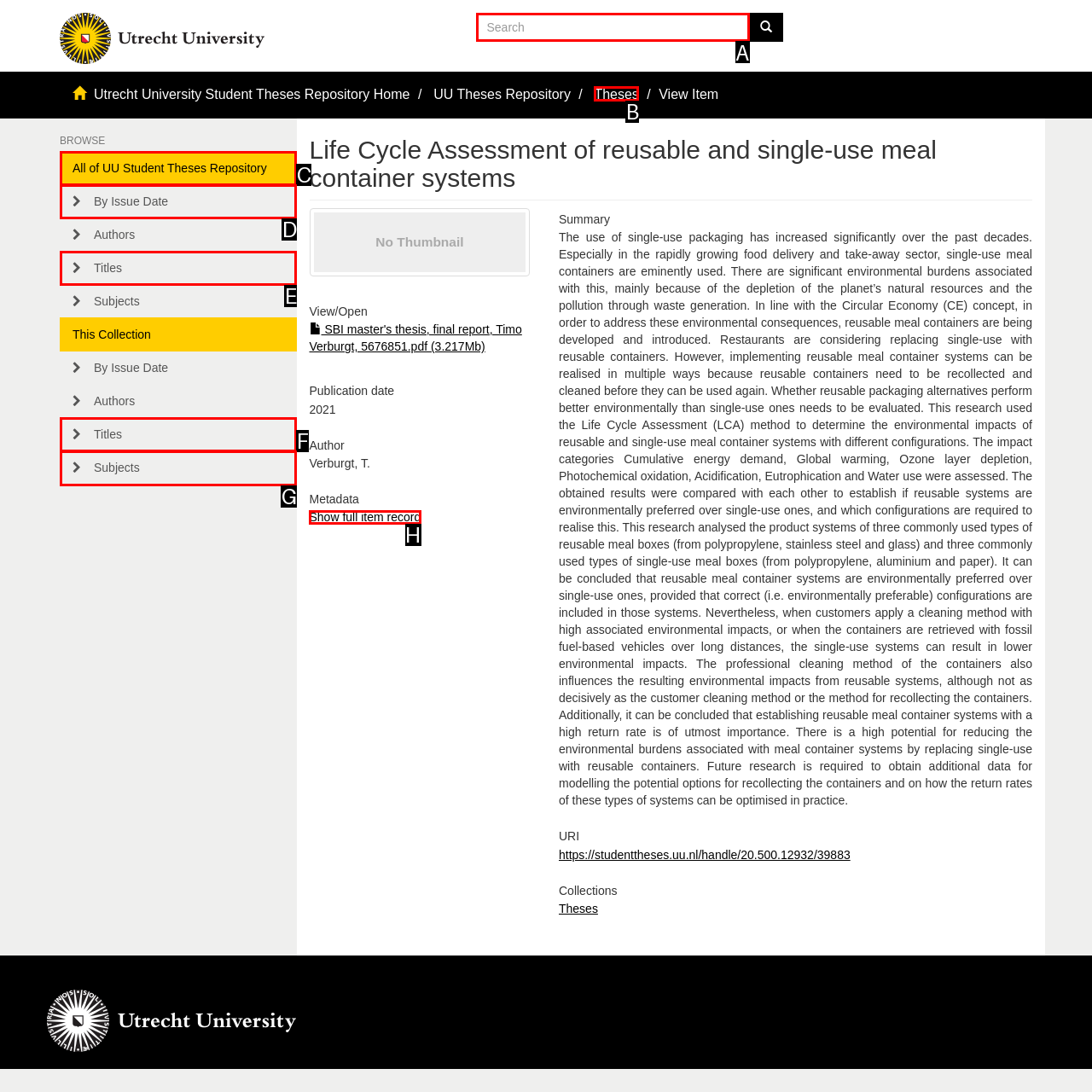Choose the letter of the element that should be clicked to complete the task: Search for a thesis
Answer with the letter from the possible choices.

A